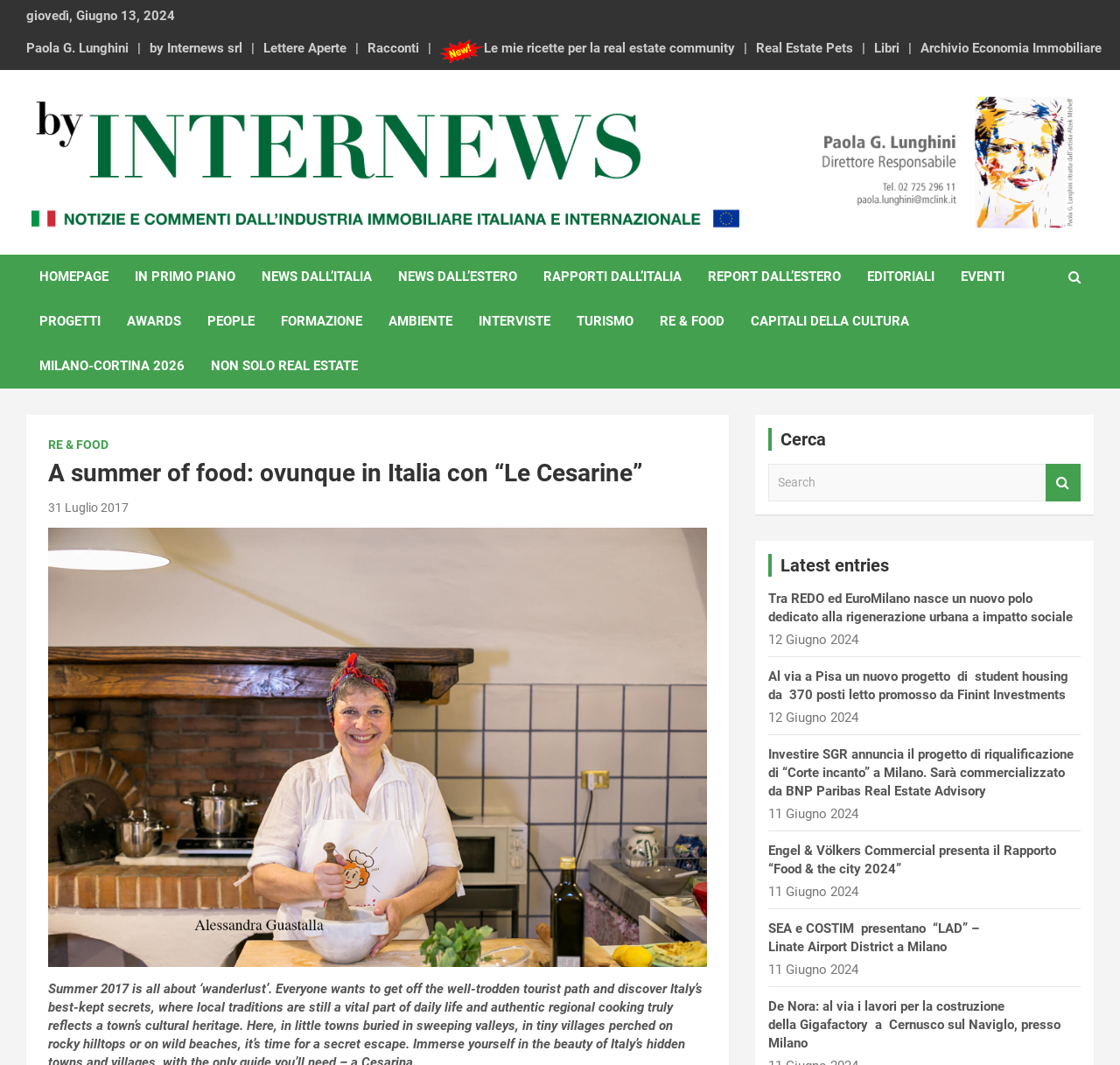Refer to the screenshot and answer the following question in detail:
What is the date of the article?

I found the date of the article by looking at the top of the webpage, where it says 'giovedì, Giugno 13, 2024' in a static text element.